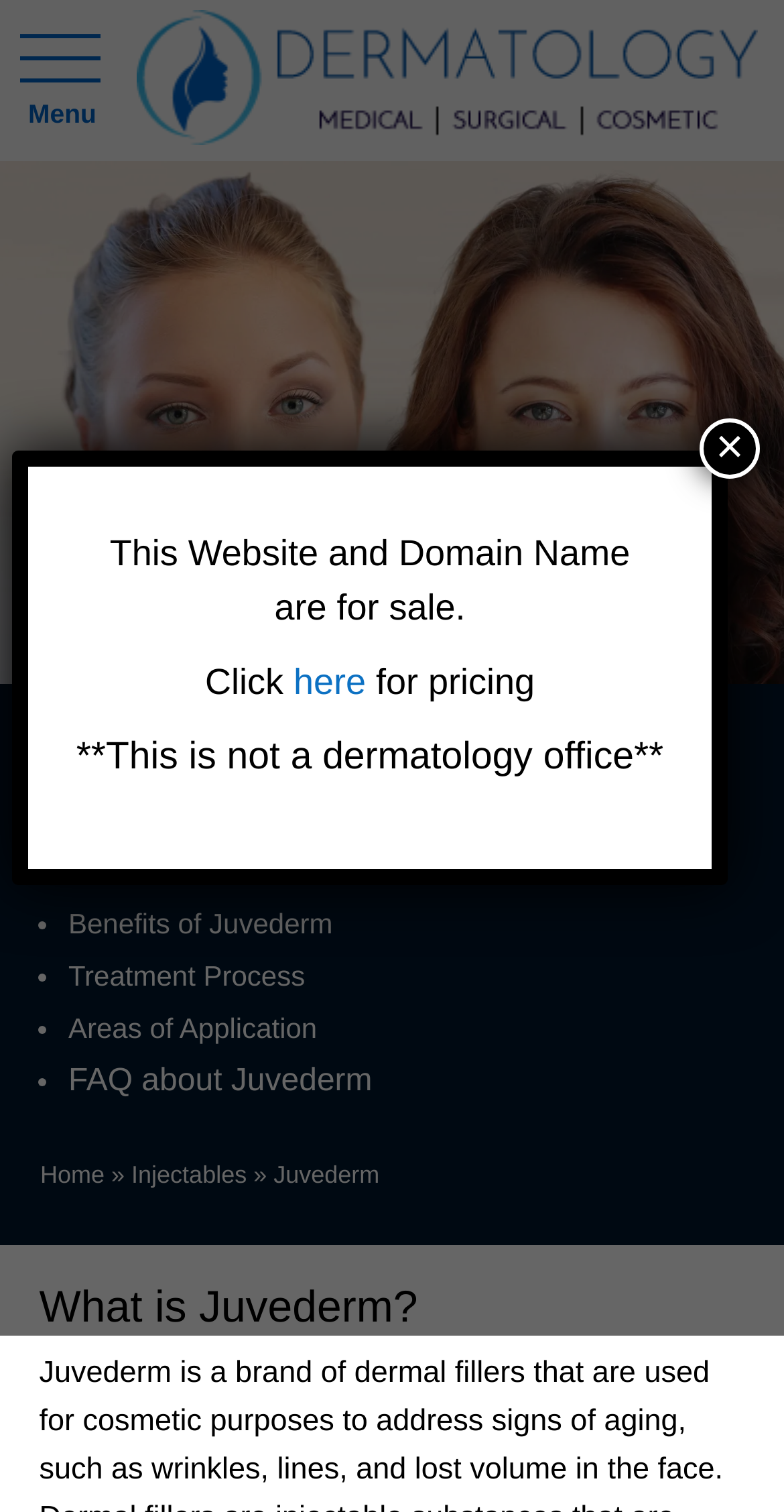Please mark the bounding box coordinates of the area that should be clicked to carry out the instruction: "Click the link to go to Home page".

[0.051, 0.768, 0.133, 0.786]